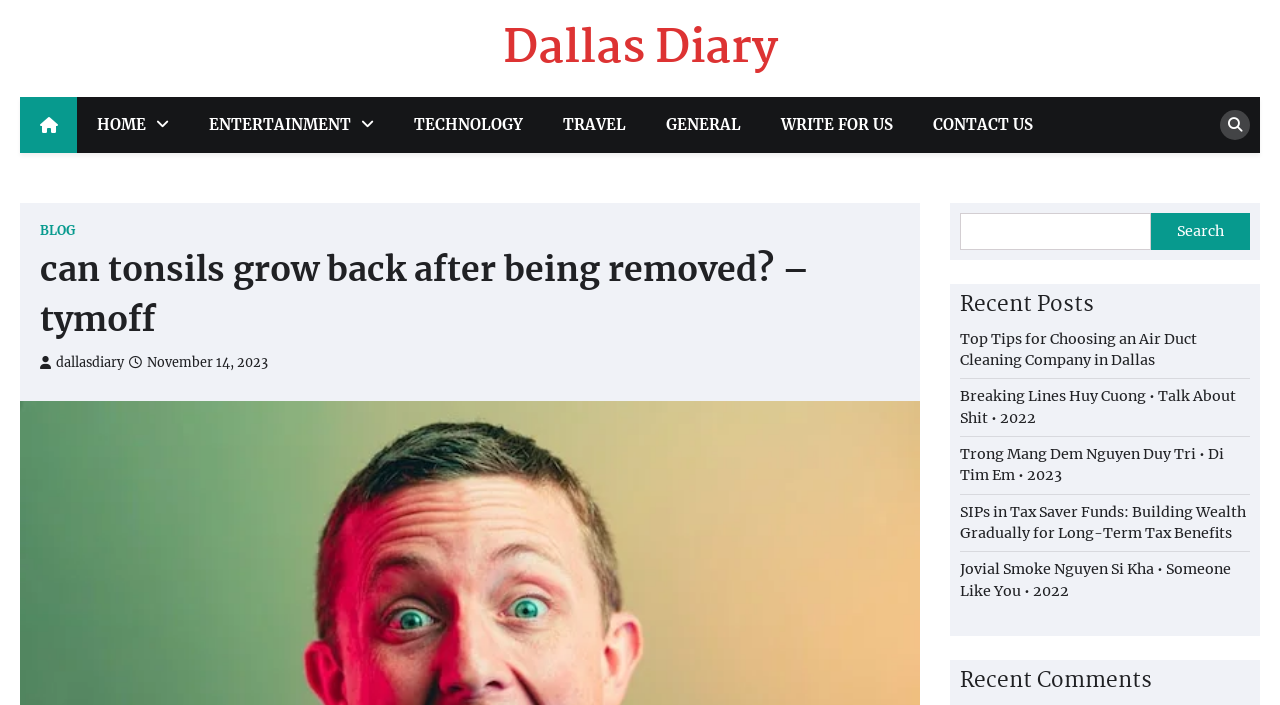What is the main title displayed on this webpage?

can tonsils grow back after being removed? – tymoff